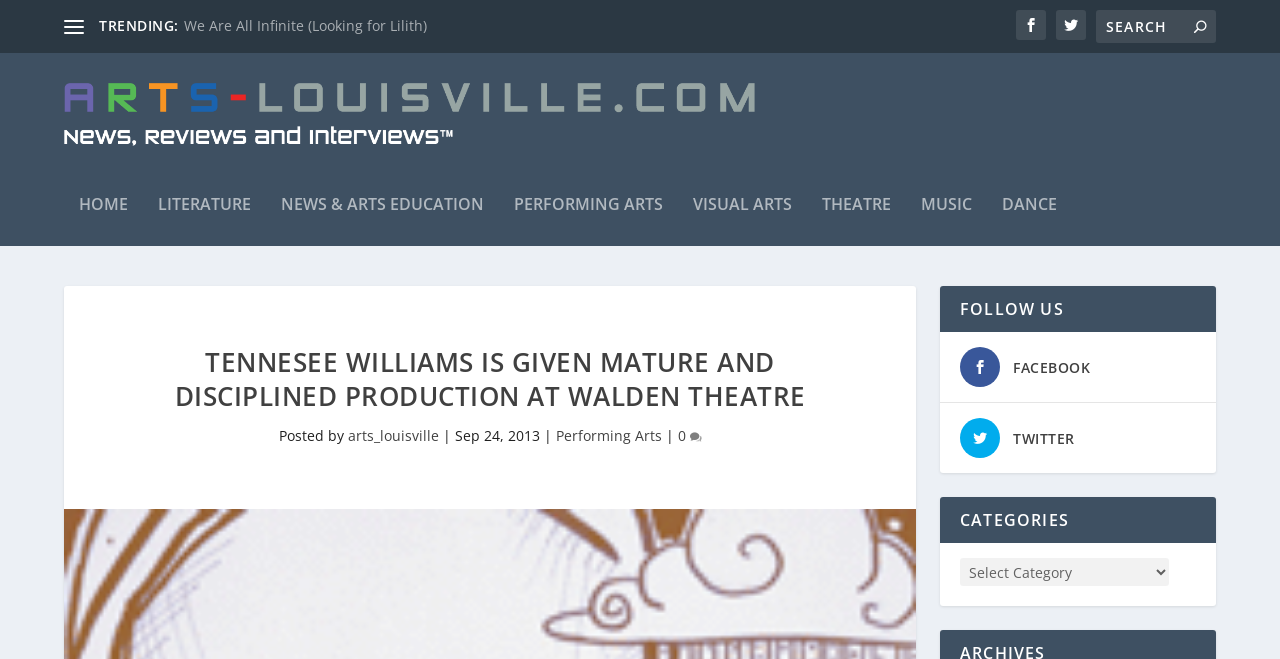What is the category of the article?
From the image, provide a succinct answer in one word or a short phrase.

Performing Arts